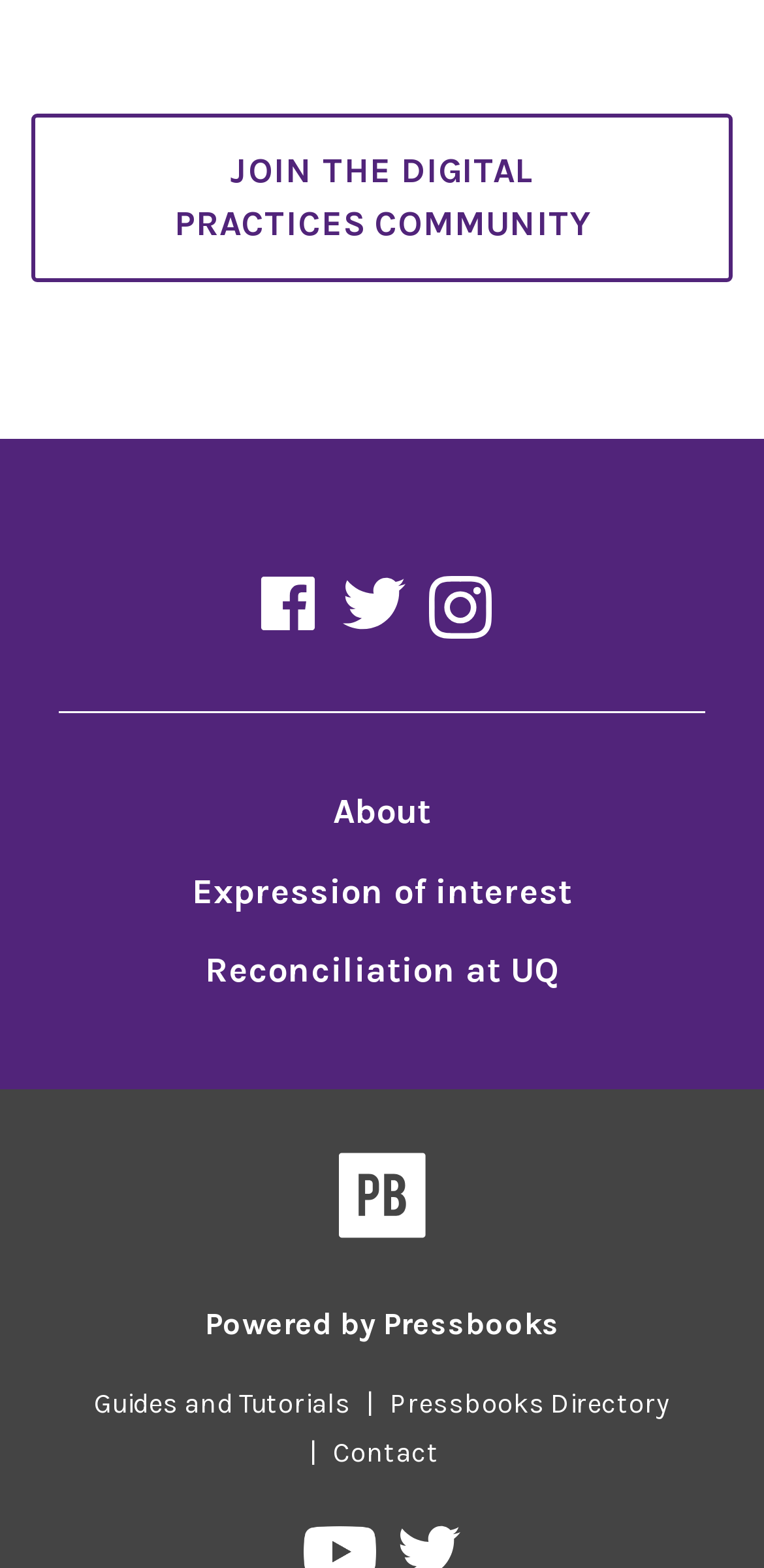Provide the bounding box coordinates for the area that should be clicked to complete the instruction: "Read guides and tutorials".

[0.103, 0.884, 0.479, 0.905]